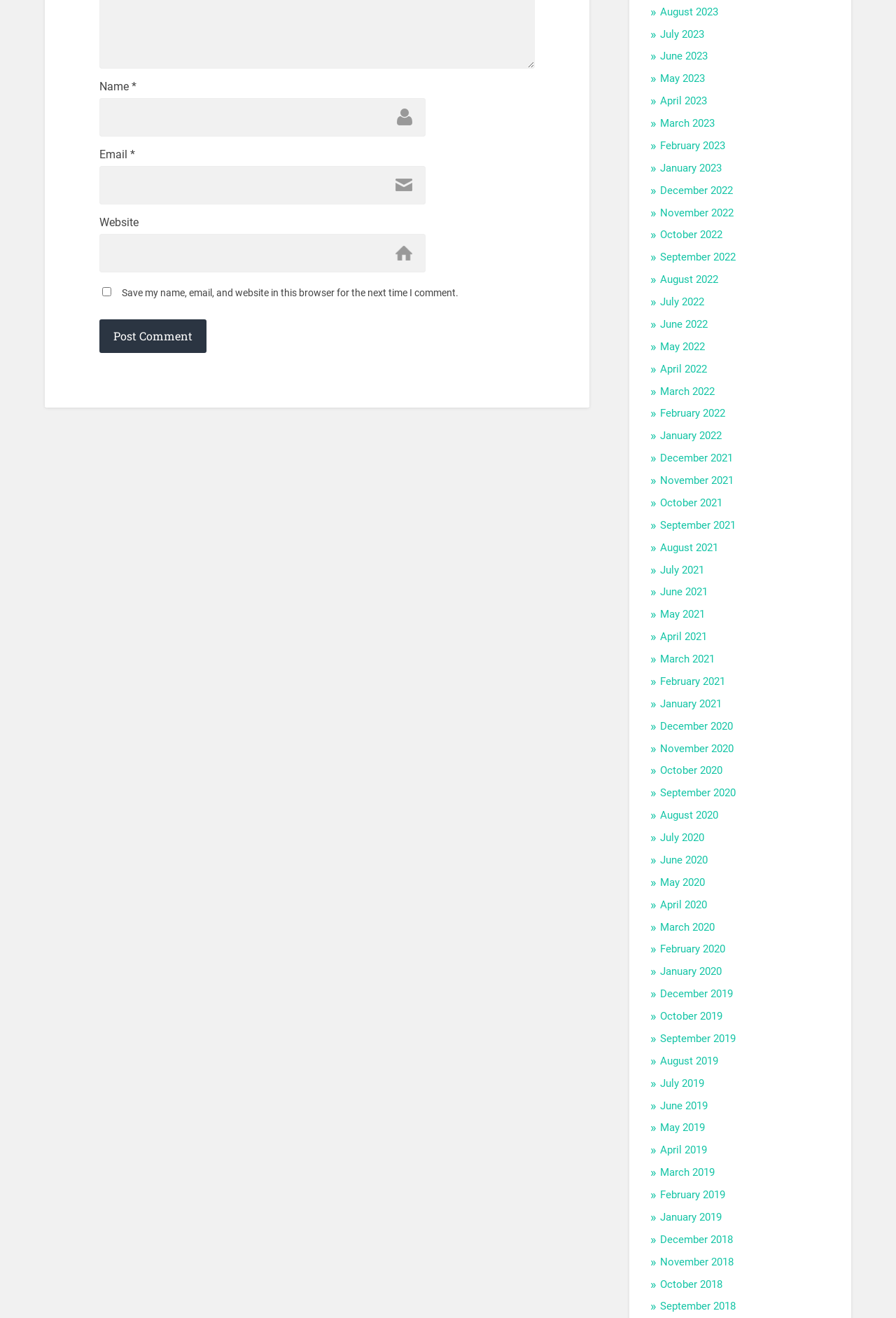Pinpoint the bounding box coordinates of the clickable element to carry out the following instruction: "Click the Post Comment button."

[0.111, 0.242, 0.23, 0.268]